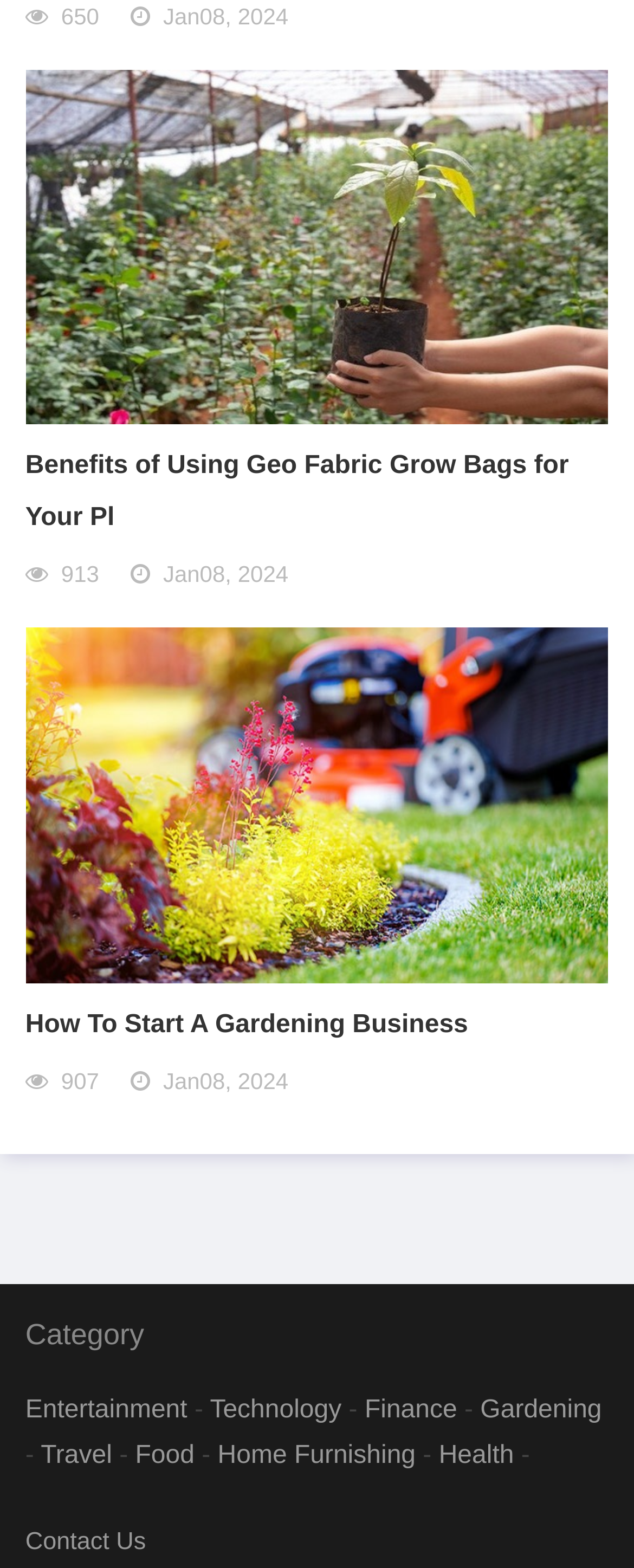Using the webpage screenshot and the element description Home Furnishing, determine the bounding box coordinates. Specify the coordinates in the format (top-left x, top-left y, bottom-right x, bottom-right y) with values ranging from 0 to 1.

[0.343, 0.92, 0.656, 0.937]